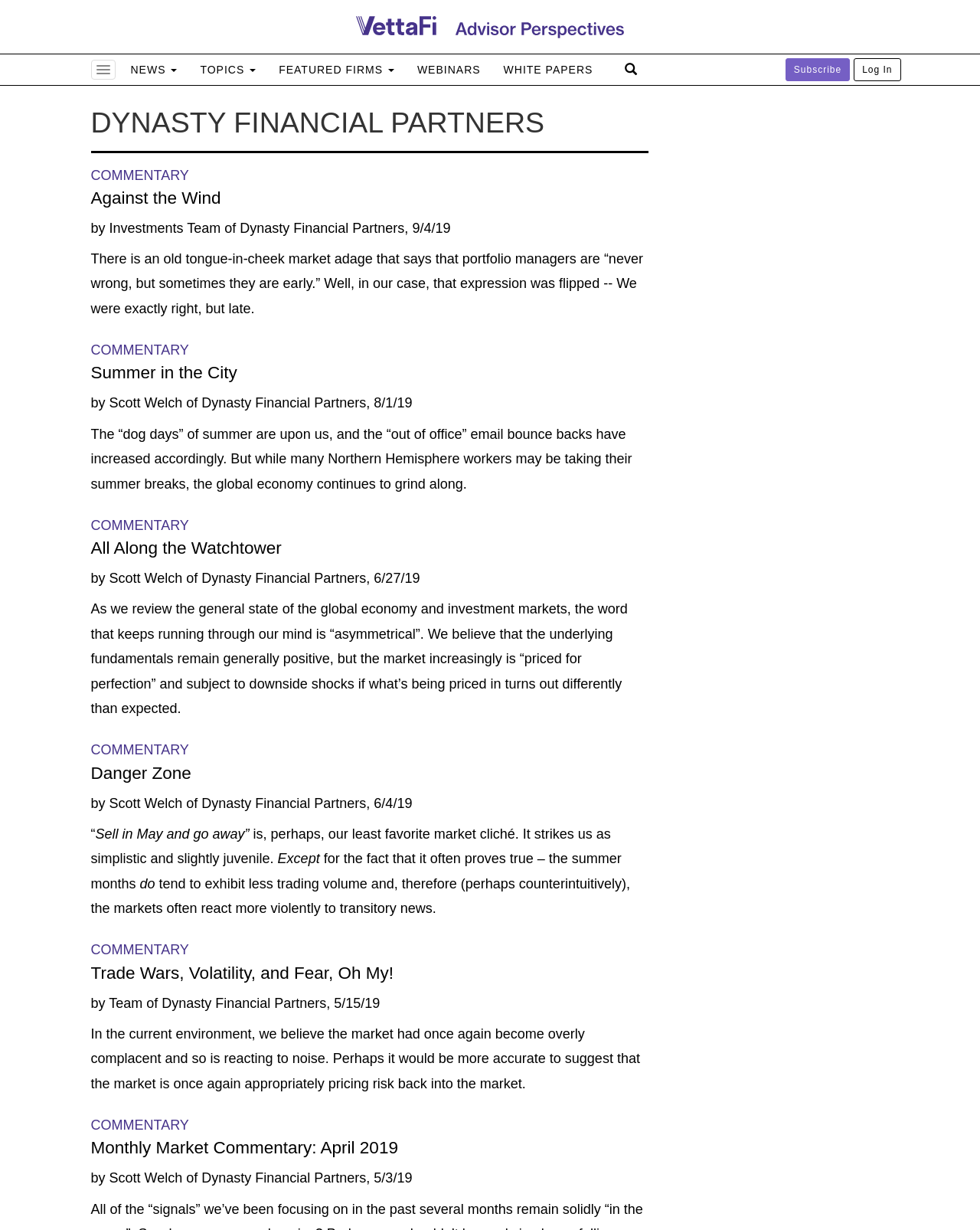Provide a single word or phrase to answer the given question: 
What is the date of the 'Summer in the City' article?

8/1/19